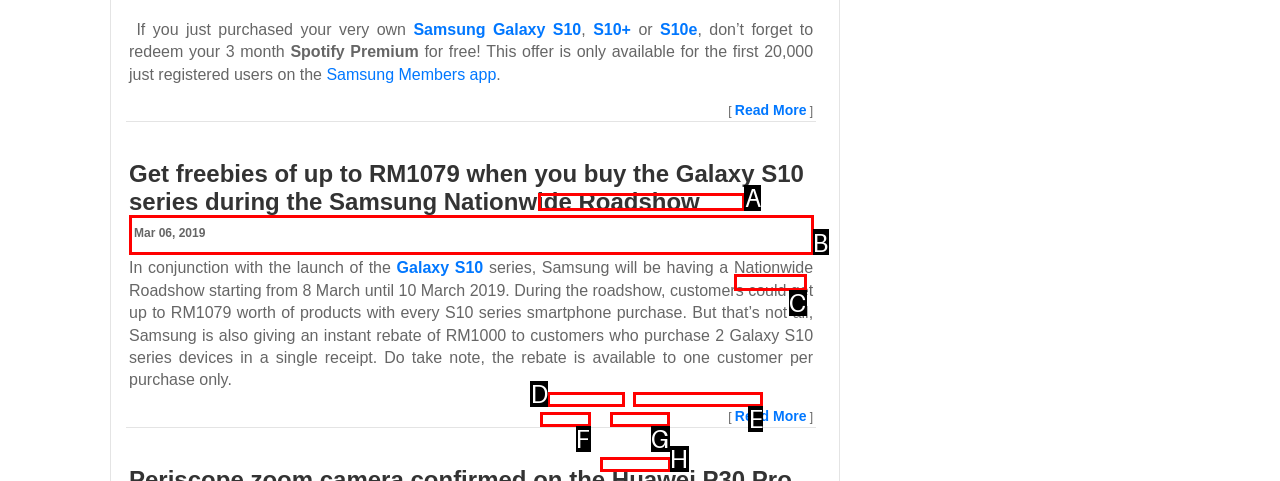Pick the option that best fits the description: Samsung Galaxy S10 series. Reply with the letter of the matching option directly.

A